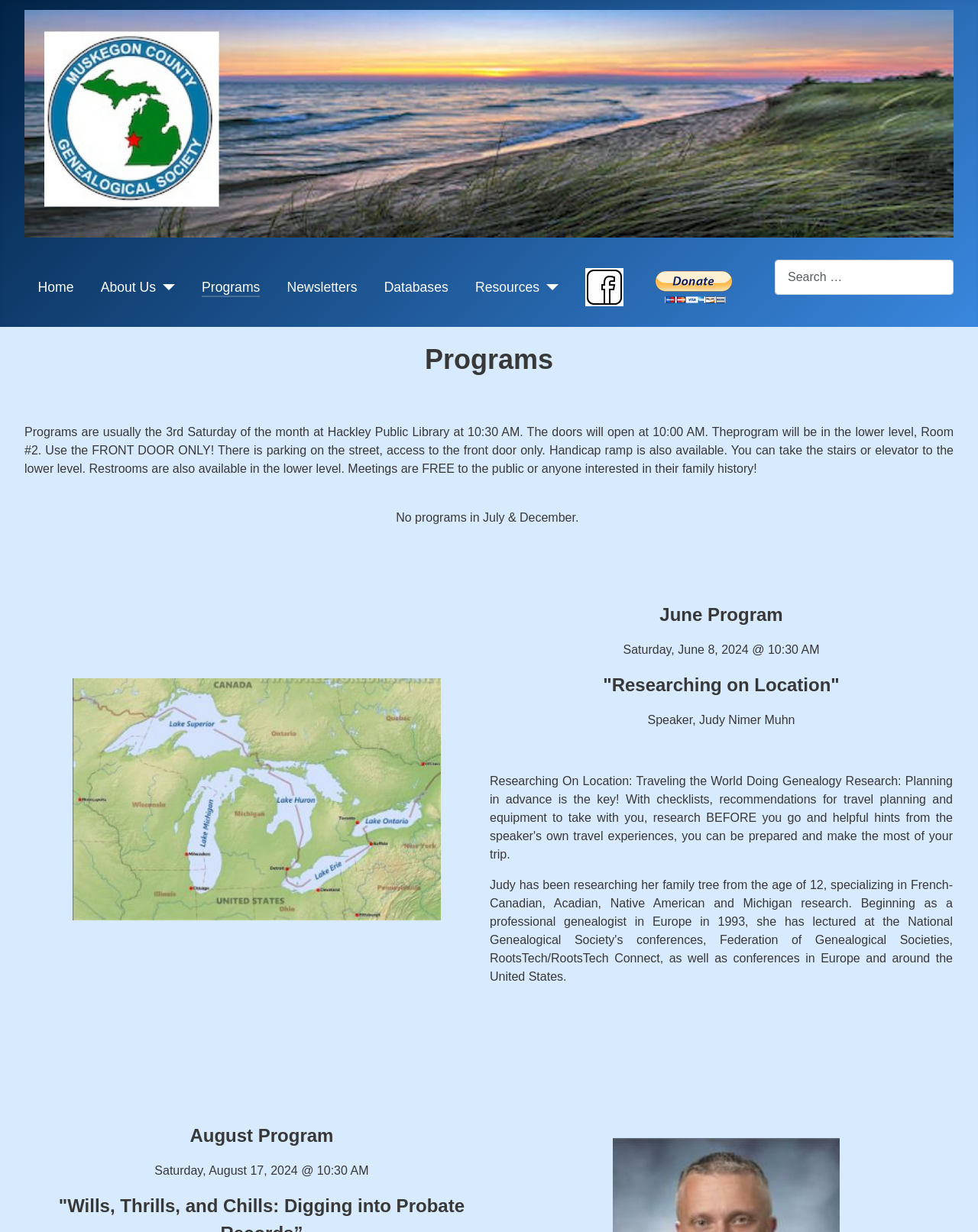Examine the image and give a thorough answer to the following question:
What is the topic of the June 2024 program?

I found the answer by looking at the table on the webpage, which lists the upcoming programs, and found the topic of the June 2024 program to be 'Researching on Location'.